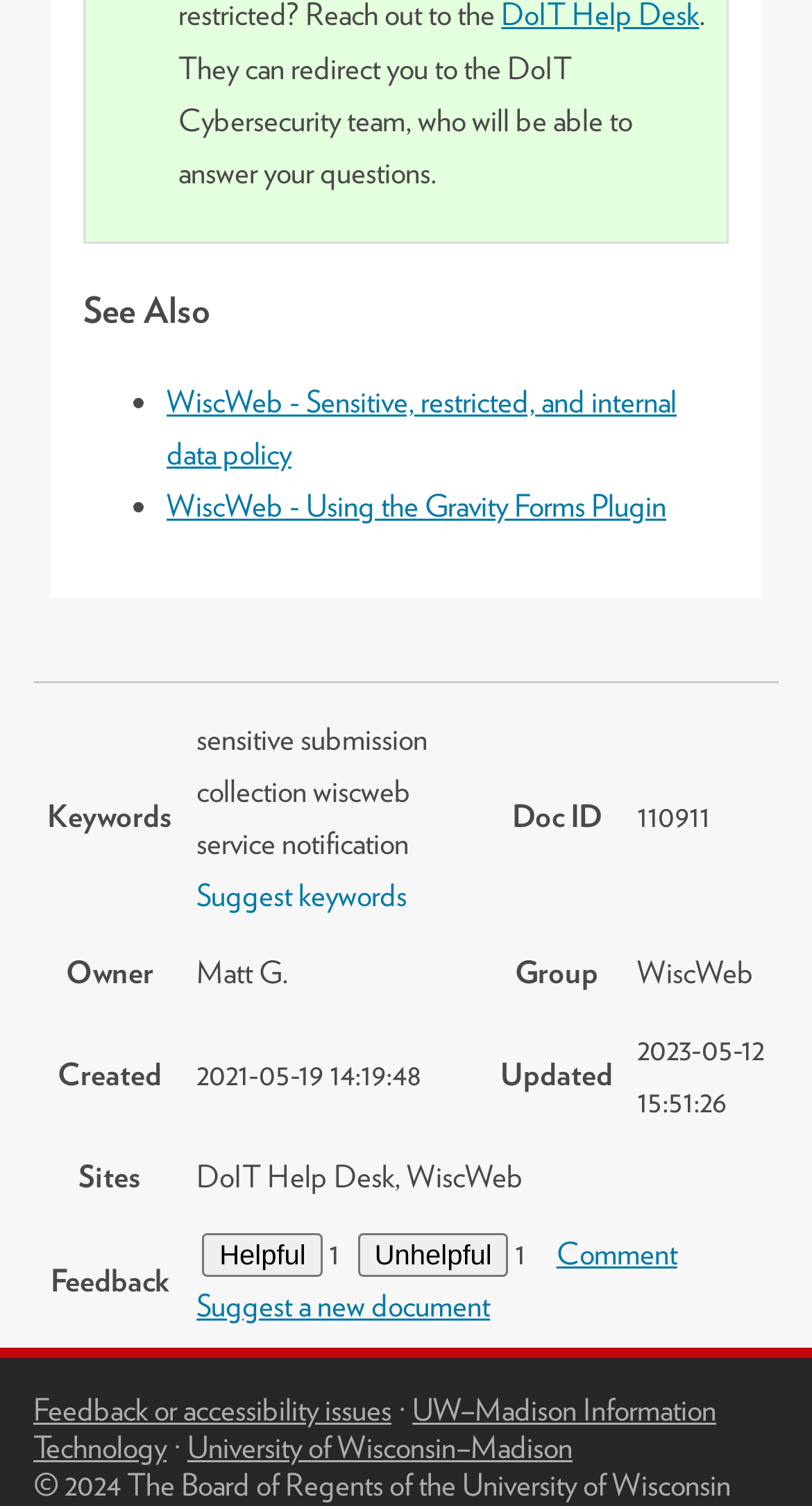Can you determine the bounding box coordinates of the area that needs to be clicked to fulfill the following instruction: "View the UW–Madison Information Technology link"?

[0.041, 0.924, 0.882, 0.974]